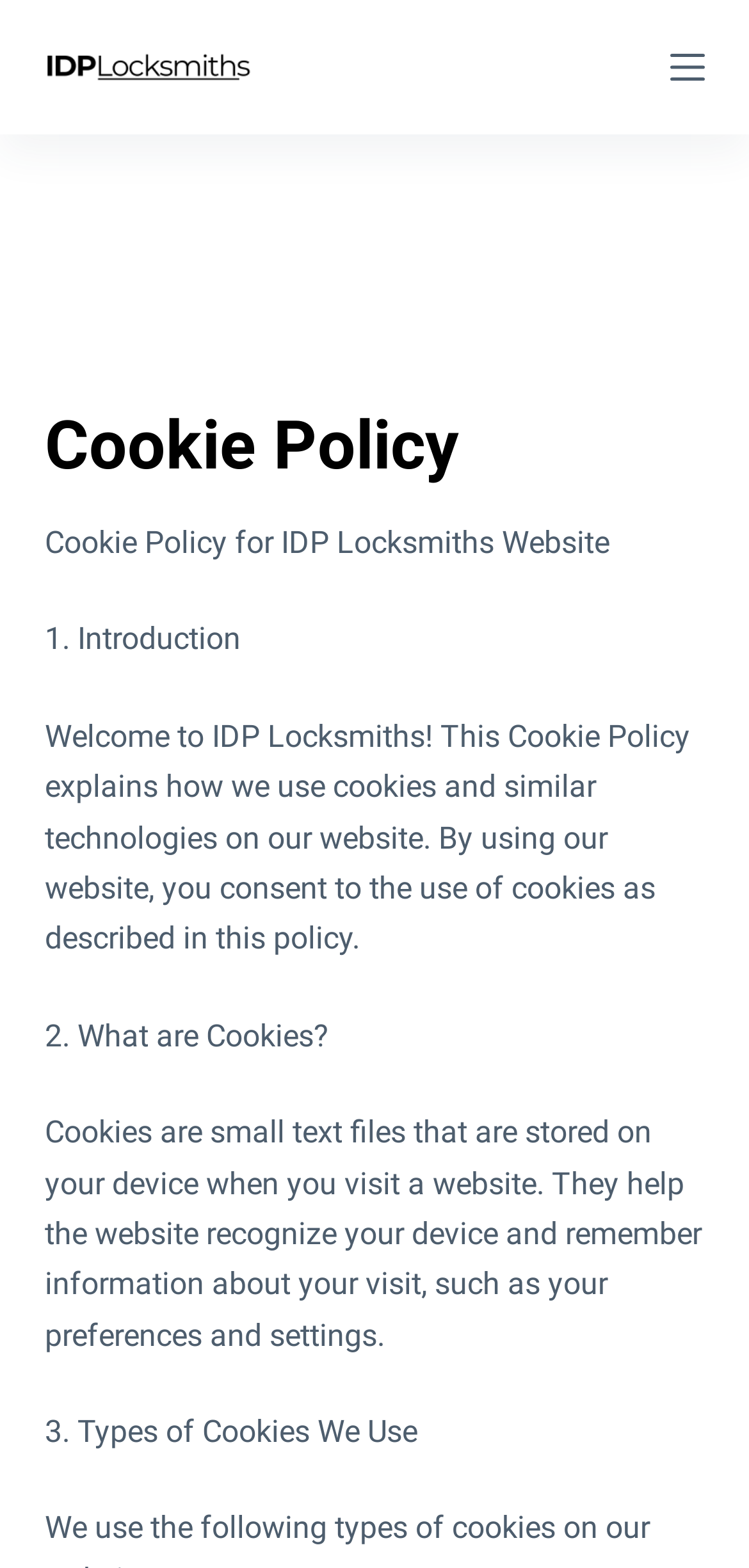Give a one-word or short-phrase answer to the following question: 
Is there a menu button on the webpage?

Yes